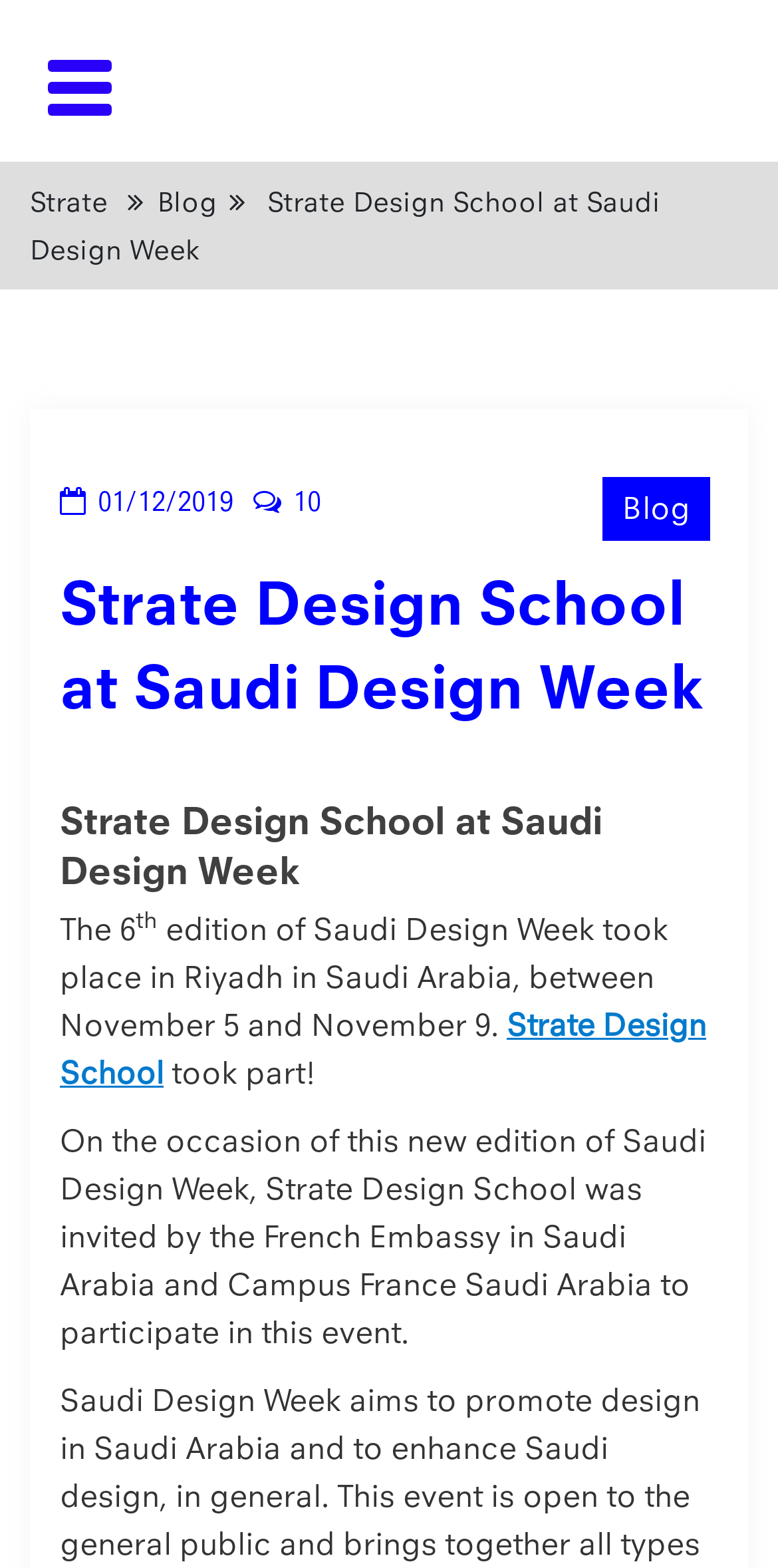Please find the bounding box coordinates in the format (top-left x, top-left y, bottom-right x, bottom-right y) for the given element description. Ensure the coordinates are floating point numbers between 0 and 1. Description: Strate Design School

[0.077, 0.641, 0.908, 0.696]